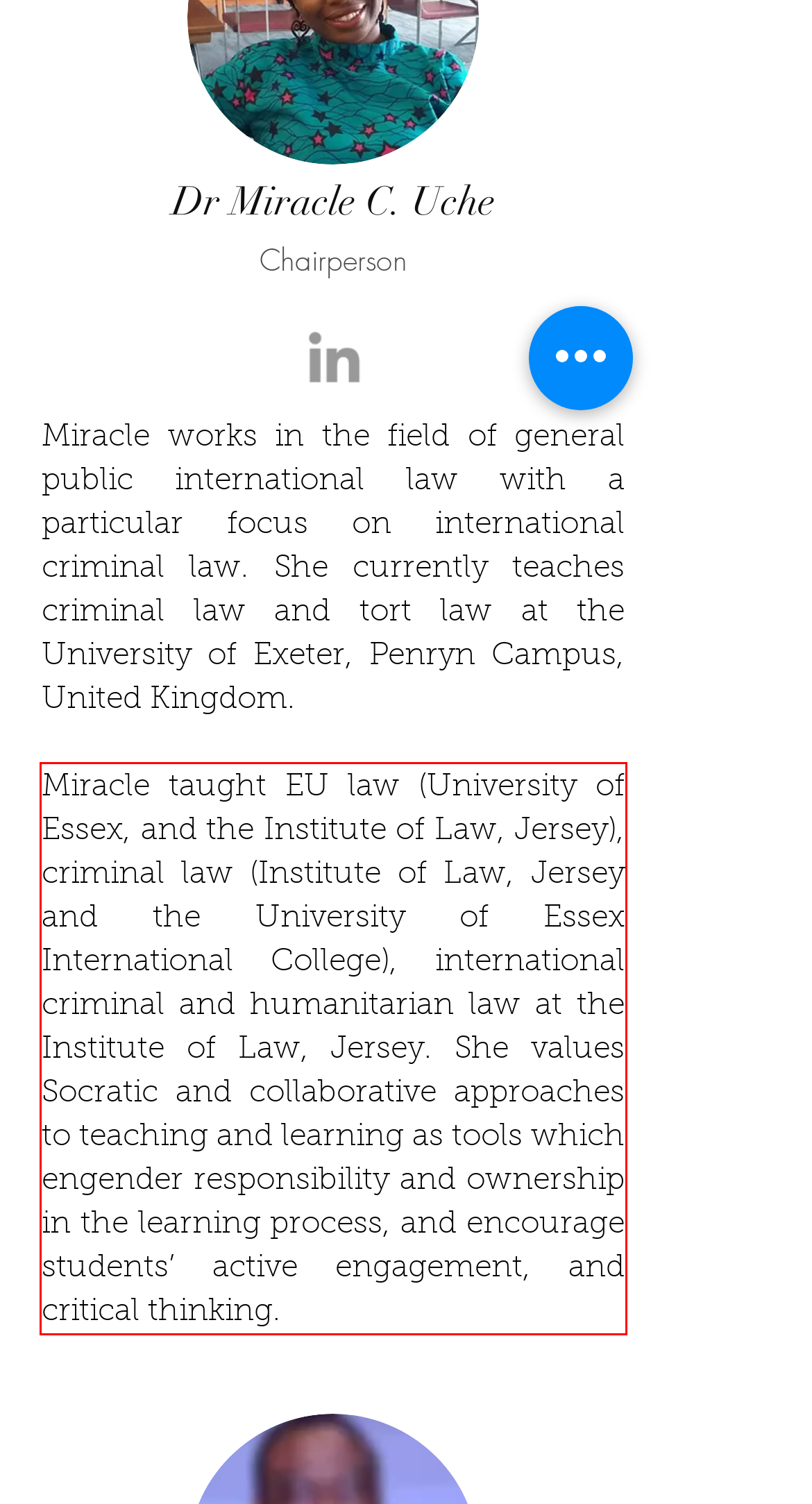Given a screenshot of a webpage containing a red bounding box, perform OCR on the text within this red bounding box and provide the text content.

Miracle taught EU law (University of Essex, and the Institute of Law, Jersey), criminal law (Institute of Law, Jersey and the University of Essex International College), international criminal and humanitarian law at the Institute of Law, Jersey. She values Socratic and collaborative approaches to teaching and learning as tools which engender responsibility and ownership in the learning process, and encourage students’ active engagement, and critical thinking.